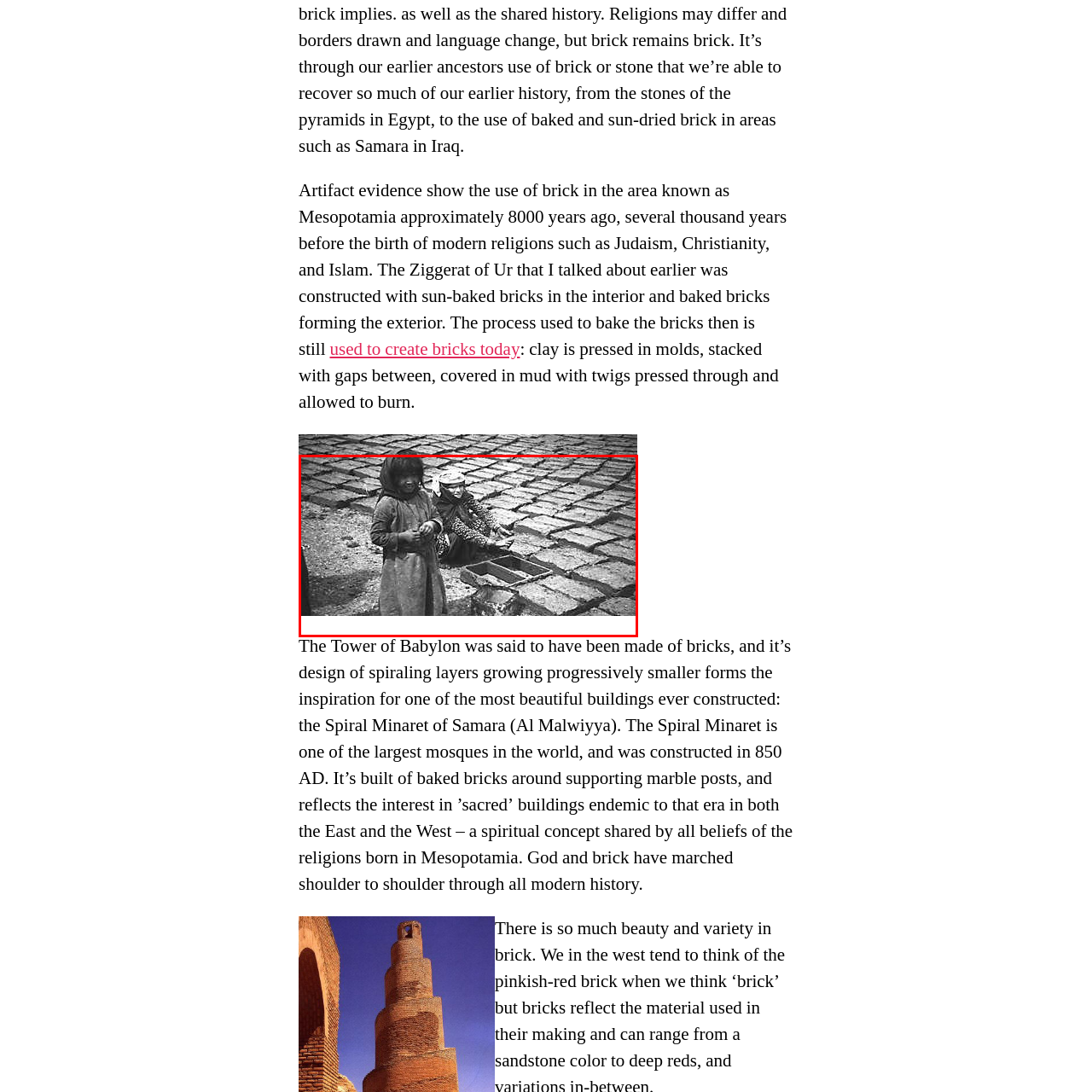What is the age of the brick production method?
Analyze the image within the red frame and provide a concise answer using only one word or a short phrase.

Approximately 8000 years